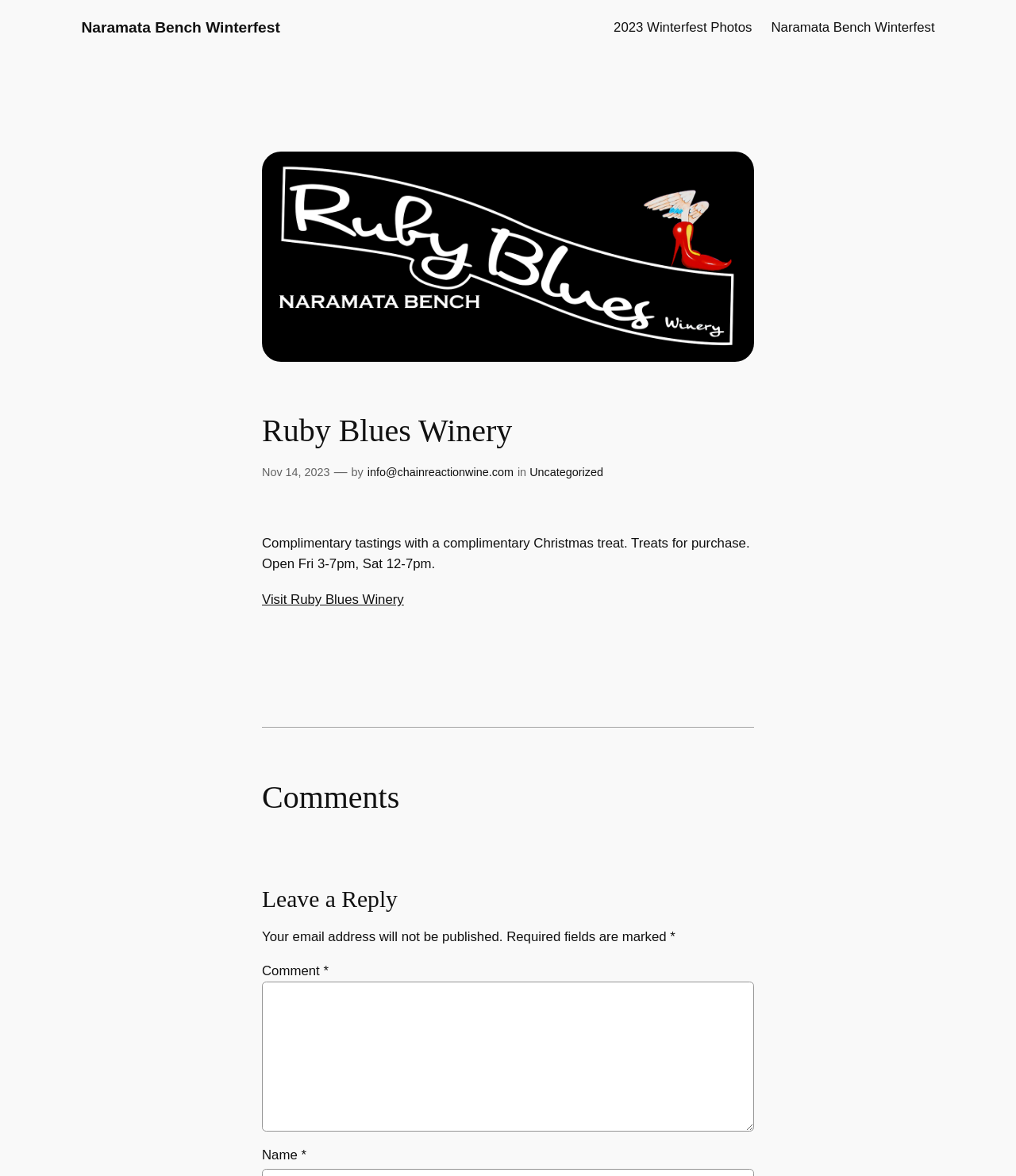Find the bounding box coordinates for the element that must be clicked to complete the instruction: "Click on the 'Learnvent-6' link". The coordinates should be four float numbers between 0 and 1, indicated as [left, top, right, bottom].

None